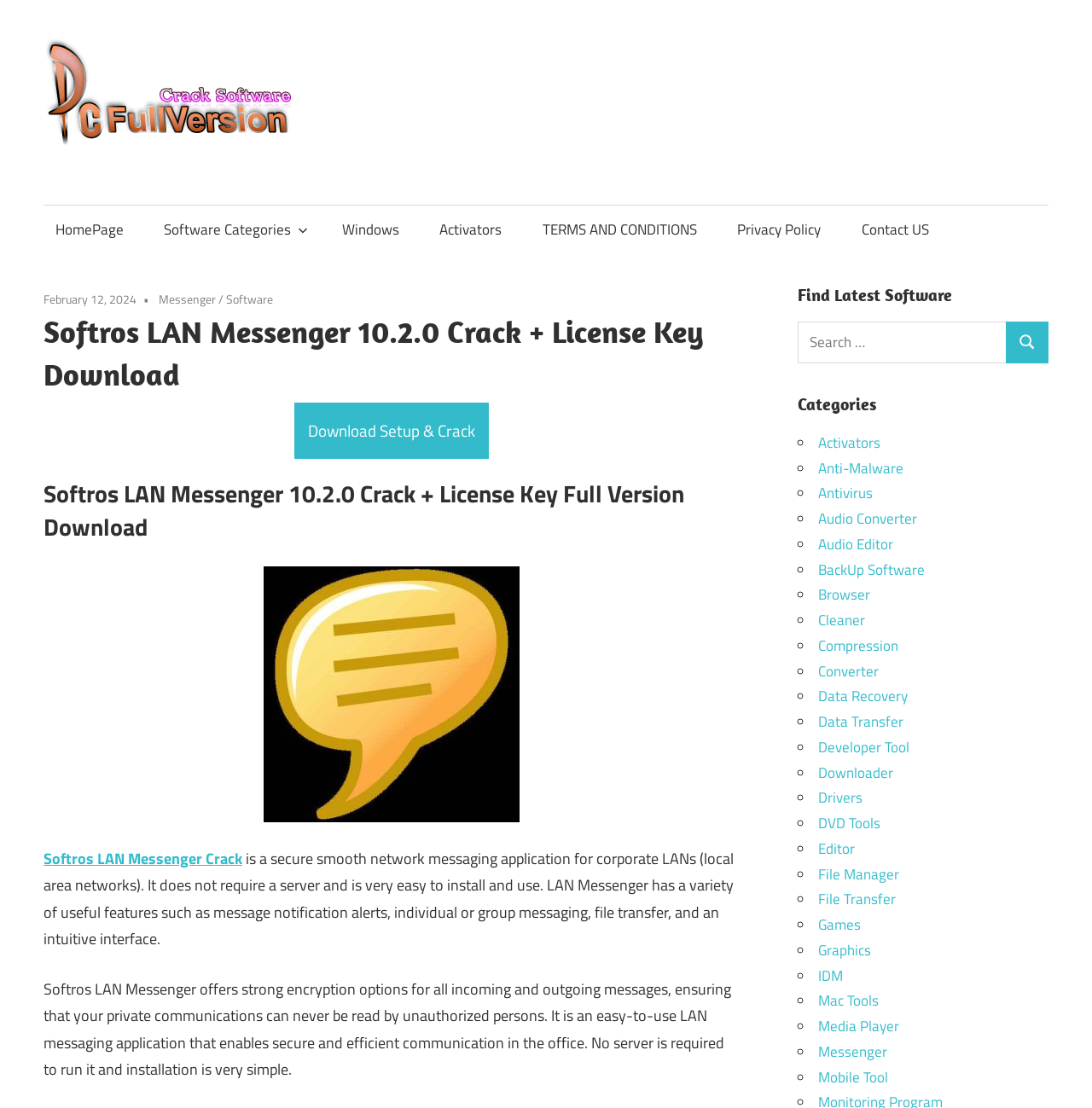Please locate the bounding box coordinates of the element's region that needs to be clicked to follow the instruction: "View Software Categories". The bounding box coordinates should be provided as four float numbers between 0 and 1, i.e., [left, top, right, bottom].

[0.15, 0.197, 0.267, 0.217]